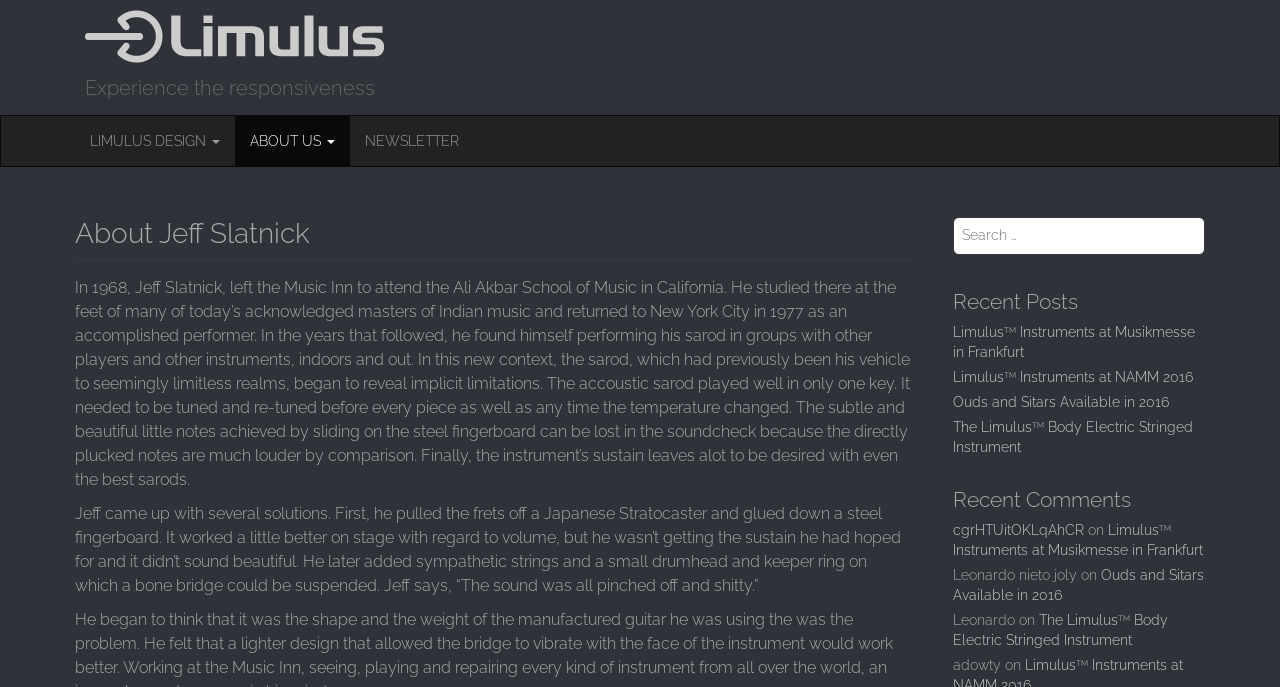Create a detailed description of the webpage's content and layout.

The webpage is about Jeff Slatnick, the founder of Limulus Instruments. At the top left corner, there is a logo with the text "Experience the responsiveness" next to it. Below the logo, there is a main menu with links to "LIMULUS DESIGN", "ABOUT US", and "NEWSLETTER". 

The main content of the page is a biography of Jeff Slatnick, which describes his journey as a musician and instrument maker. The text is divided into two paragraphs, with the first paragraph describing his early years as a sarod player and his experiences with the instrument's limitations. The second paragraph explains how Jeff came up with solutions to these limitations, including modifying a Japanese Stratocaster and adding sympathetic strings and a drumhead.

On the right side of the page, there is a search bar with a heading "Search for:". Below the search bar, there is a section titled "Recent Posts" with links to four news articles, including "LimulusTM Instruments at Musikmesse in Frankfurt", "LimulusTM Instruments at NAMM 2016", "Ouds and Sitars Available in 2016", and "The LimulusTM Body Electric Stringed Instrument". Each of these links has a superscript symbol next to it.

Further down the page, there is a section titled "Recent Comments" with links to comments on the news articles, along with the names of the commenters and the dates of the comments.